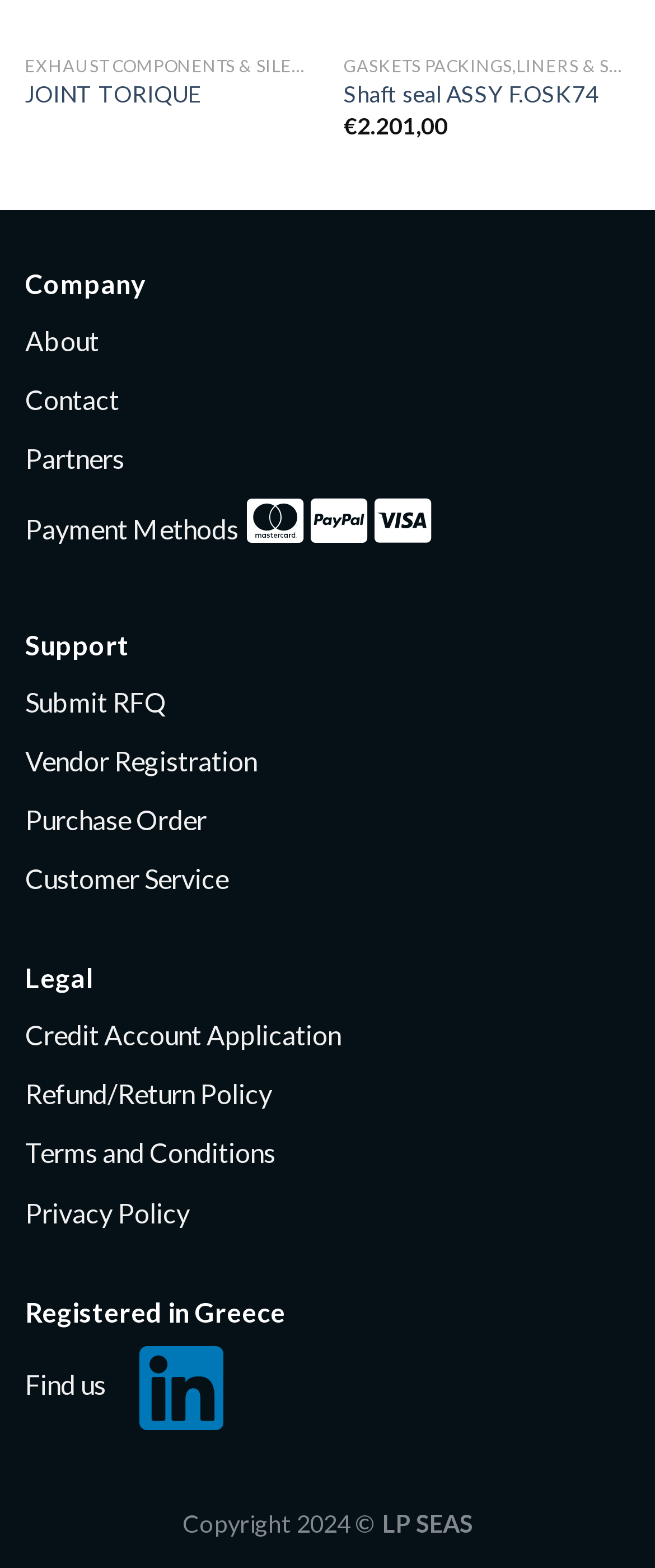Using the information in the image, could you please answer the following question in detail:
What is the price of the Shaft seal ASSY F.OSK74?

I found the price of the Shaft seal ASSY F.OSK74 by looking at the link with the text 'Shaft seal ASSY F.OSK74' and the adjacent text '€2,201.00', which suggests that this is the price of the product.